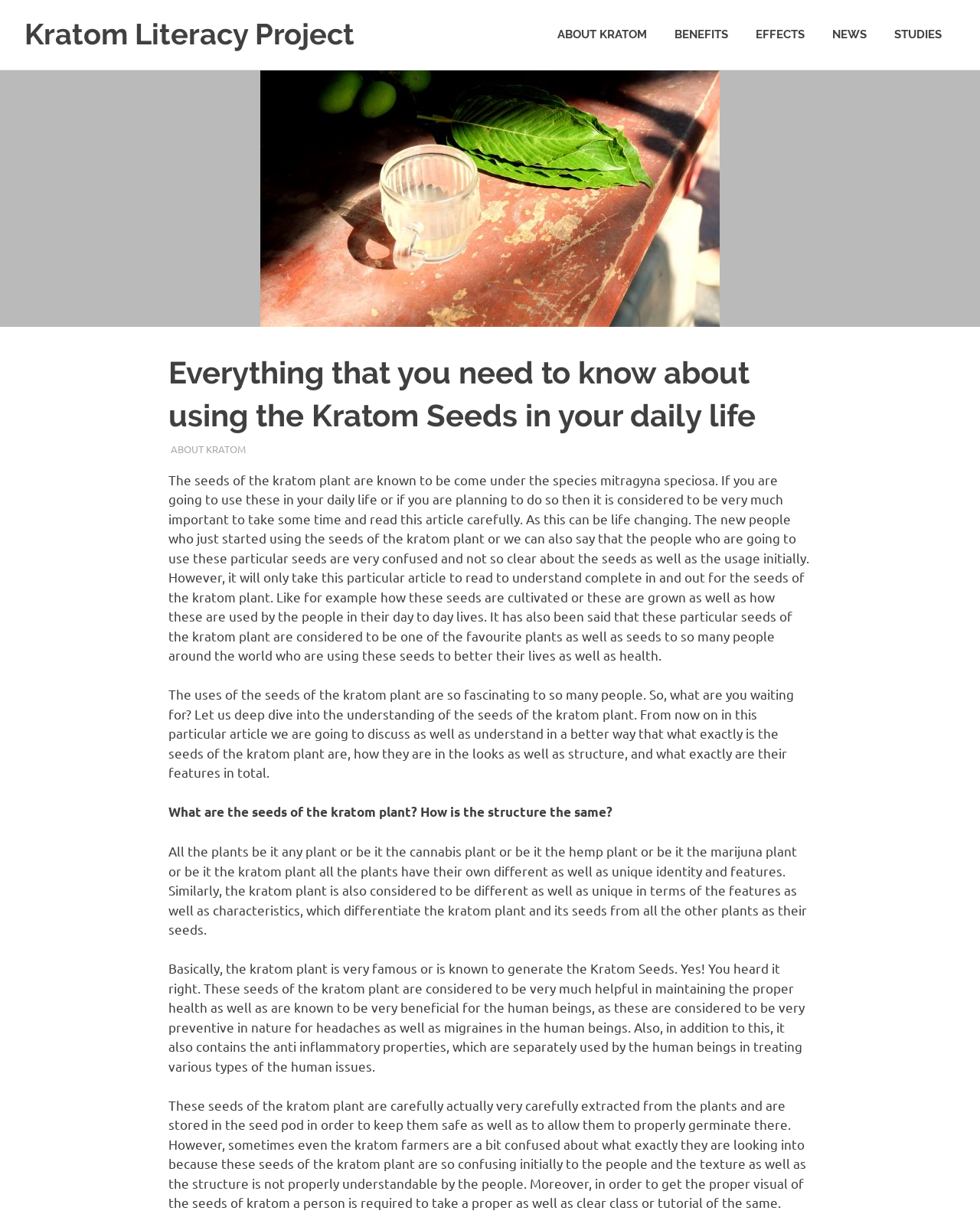Determine the bounding box coordinates for the region that must be clicked to execute the following instruction: "Read the latest kratom news and studies".

[0.025, 0.045, 0.062, 0.109]